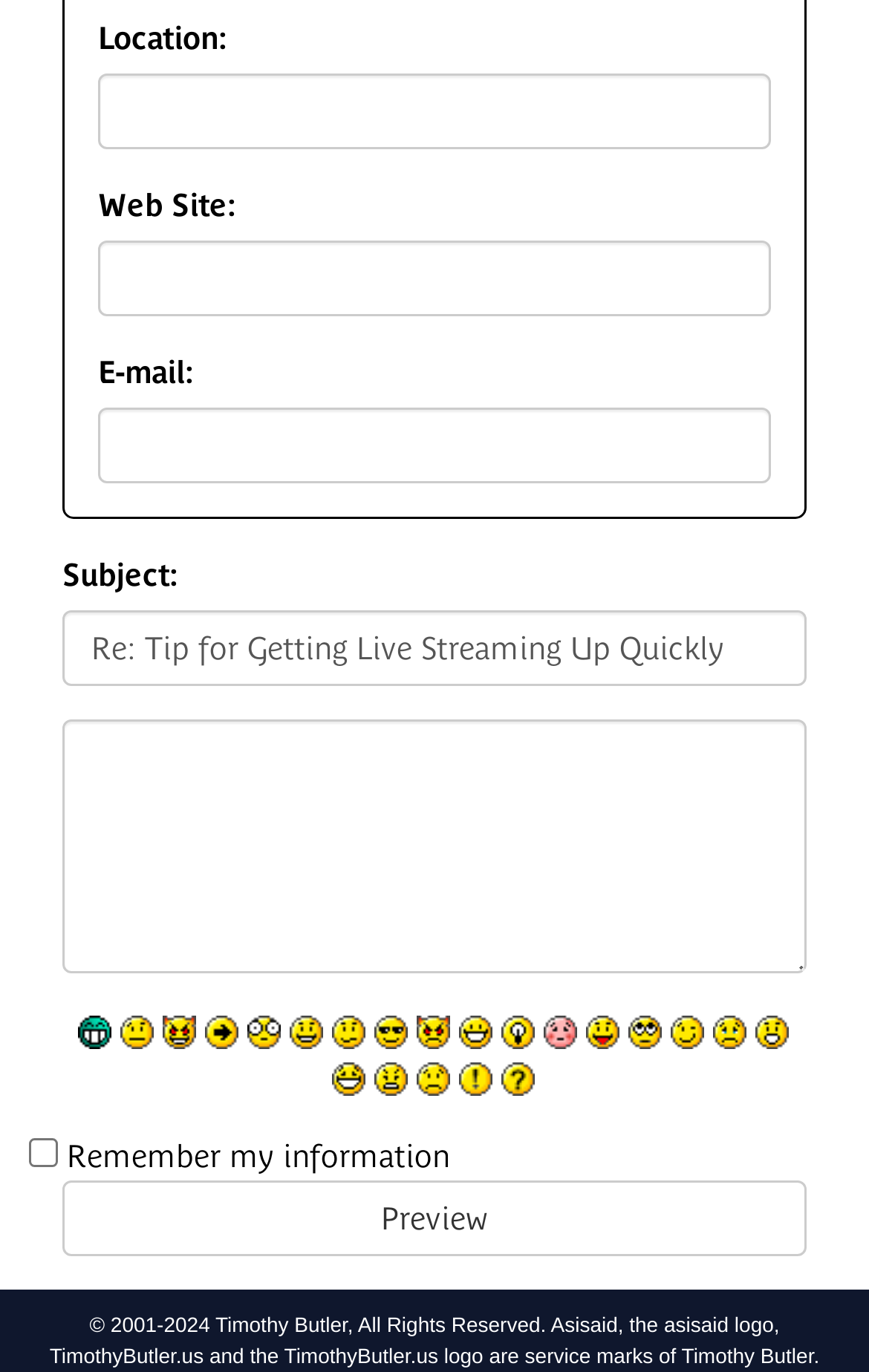Locate the bounding box of the UI element described by: "input value=" " name="entry"" in the given webpage screenshot.

[0.072, 0.525, 0.928, 0.71]